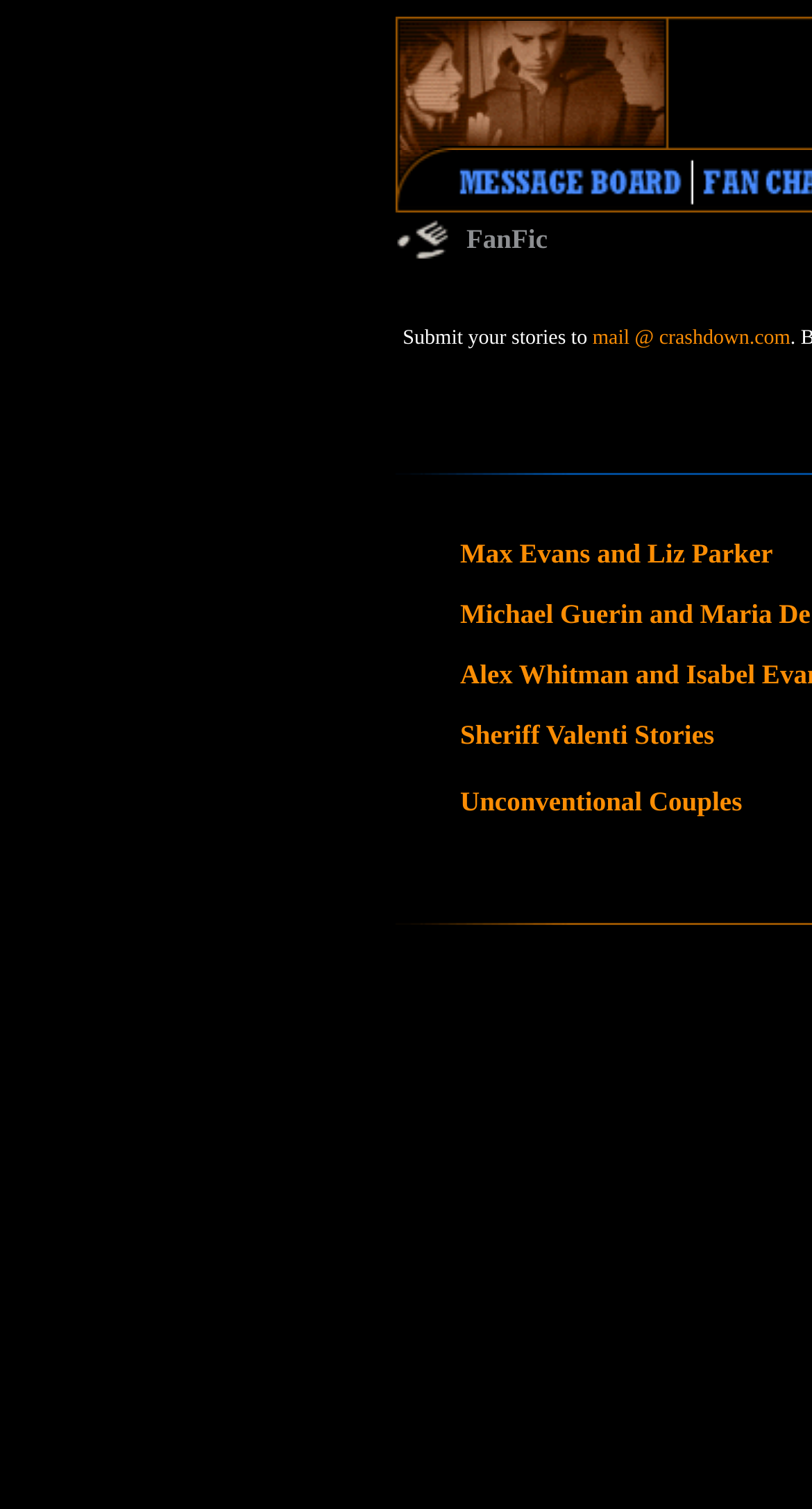Please reply to the following question with a single word or a short phrase:
What is the email address provided on the webpage?

mail@crashdown.com